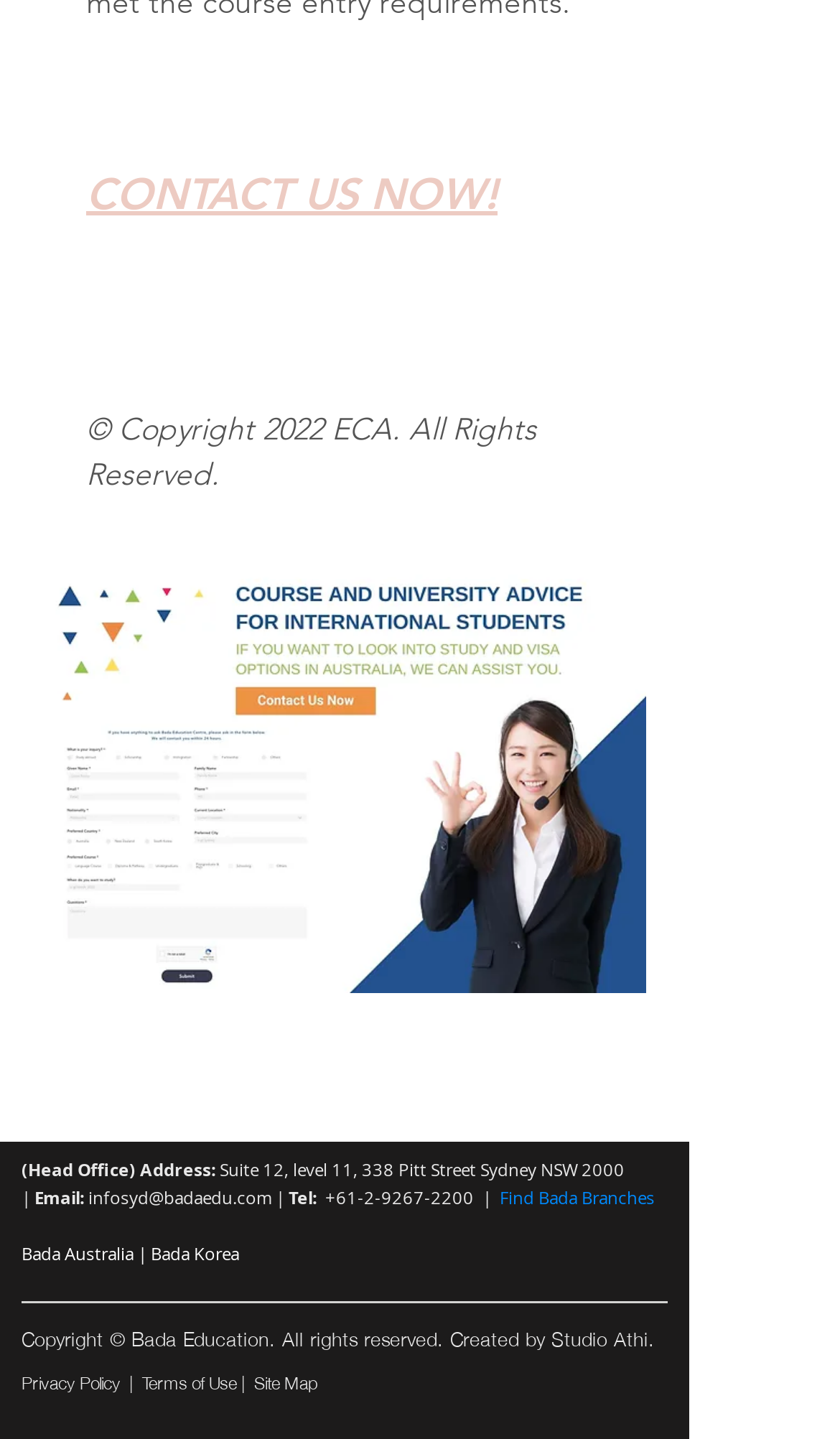Pinpoint the bounding box coordinates for the area that should be clicked to perform the following instruction: "Click CONTACT US NOW!".

[0.103, 0.117, 0.592, 0.153]